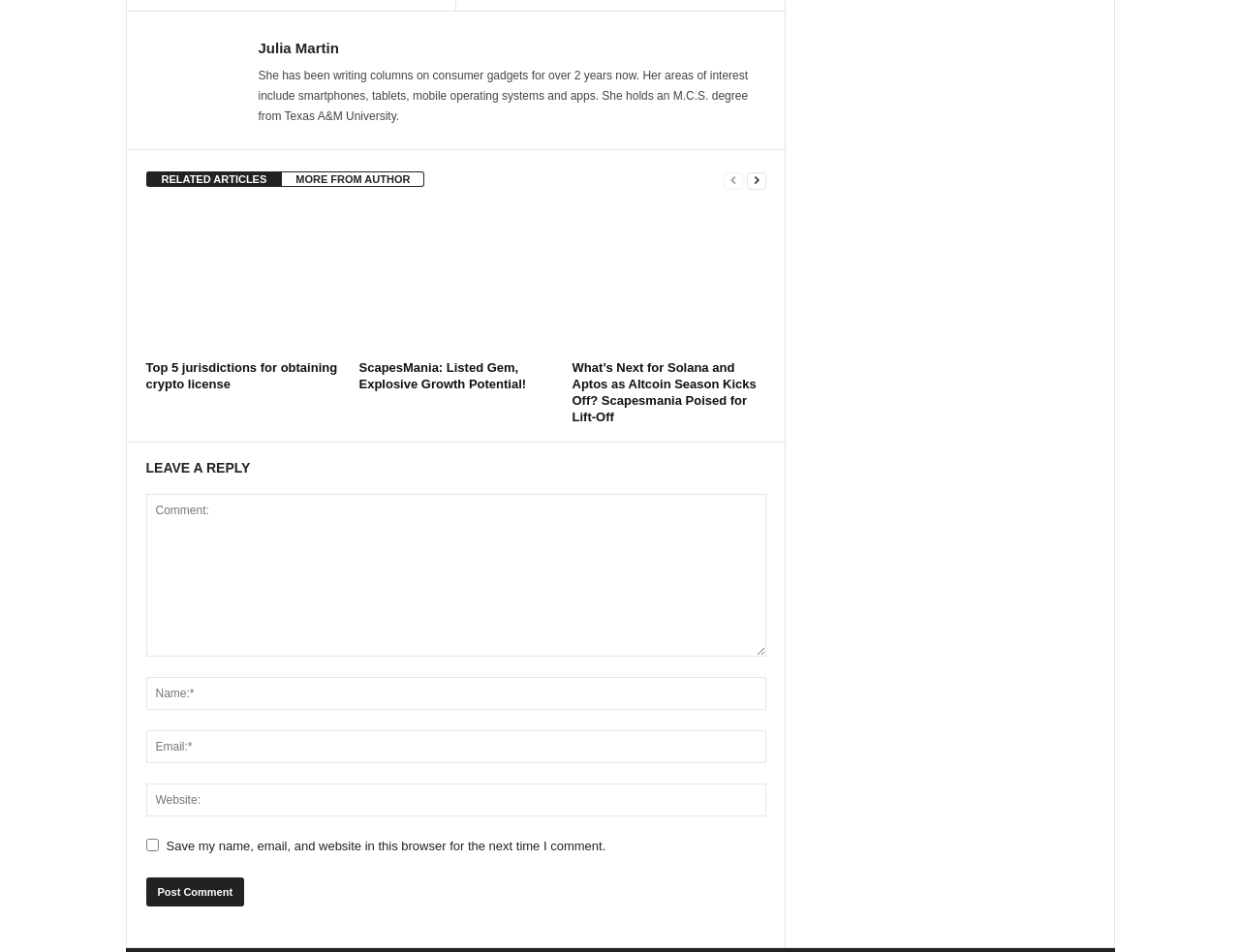What is the function of the button 'Post Comment'?
Provide a detailed and well-explained answer to the question.

The button 'Post Comment' is used to submit a comment or reply after filling out the required textboxes, as it is the final step in the comment form.